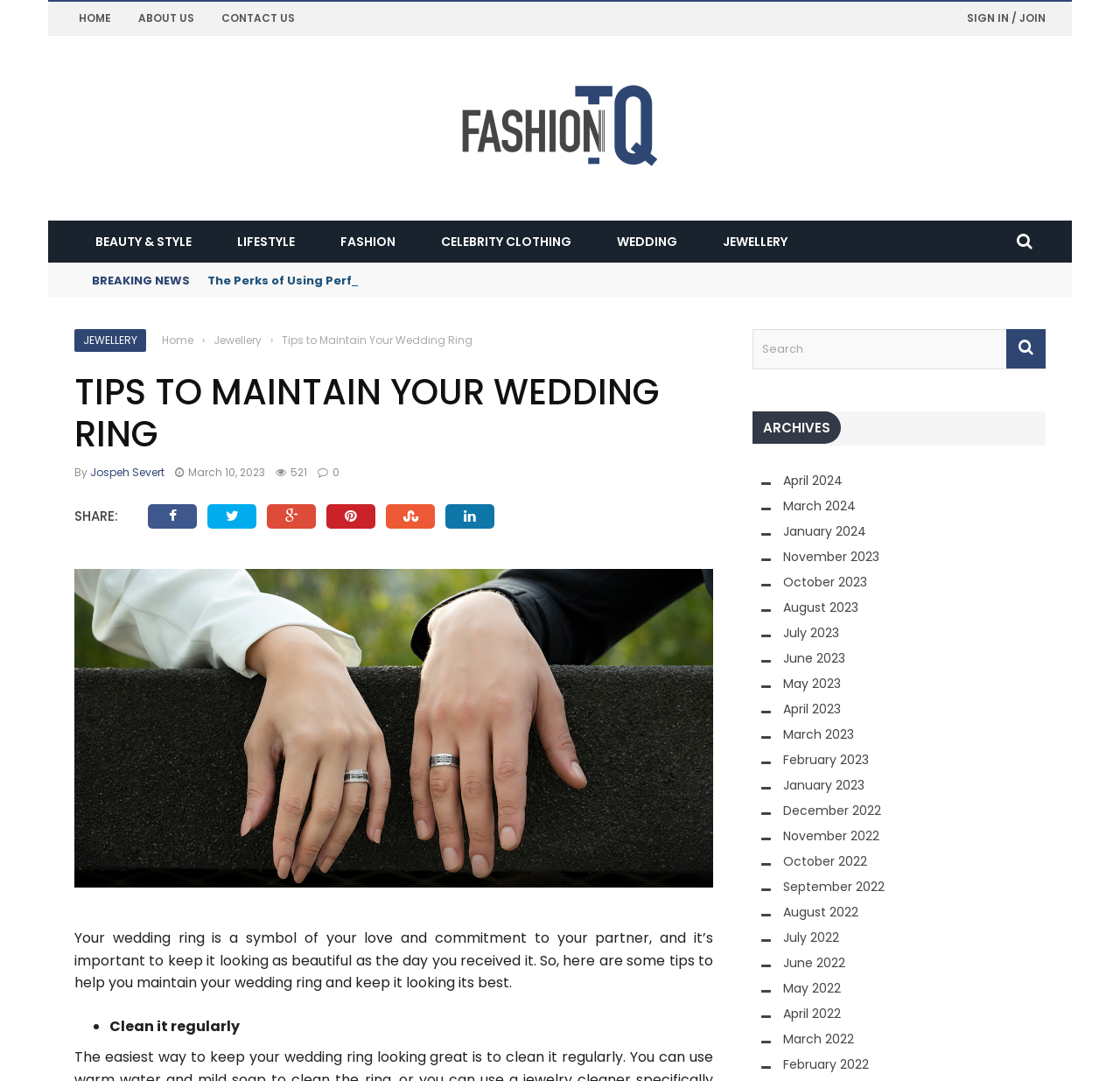Please provide a comprehensive response to the question based on the details in the image: How many archive links are available?

The archive links are located at the bottom right of the page. There are 24 links, each representing a different month and year, from April 2024 to February 2022.